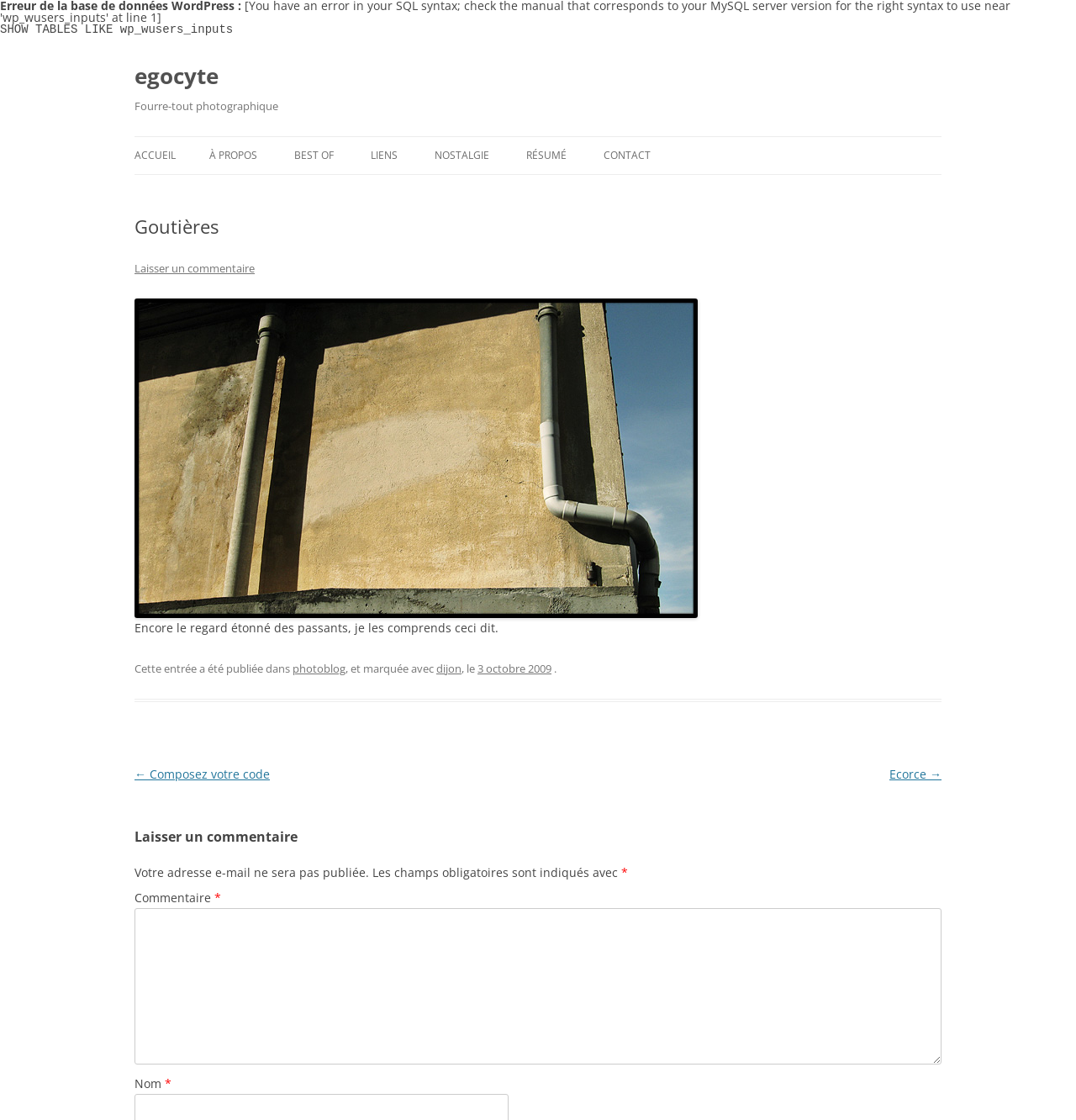What is the date of the article?
Look at the image and respond with a one-word or short phrase answer.

3 octobre 2009